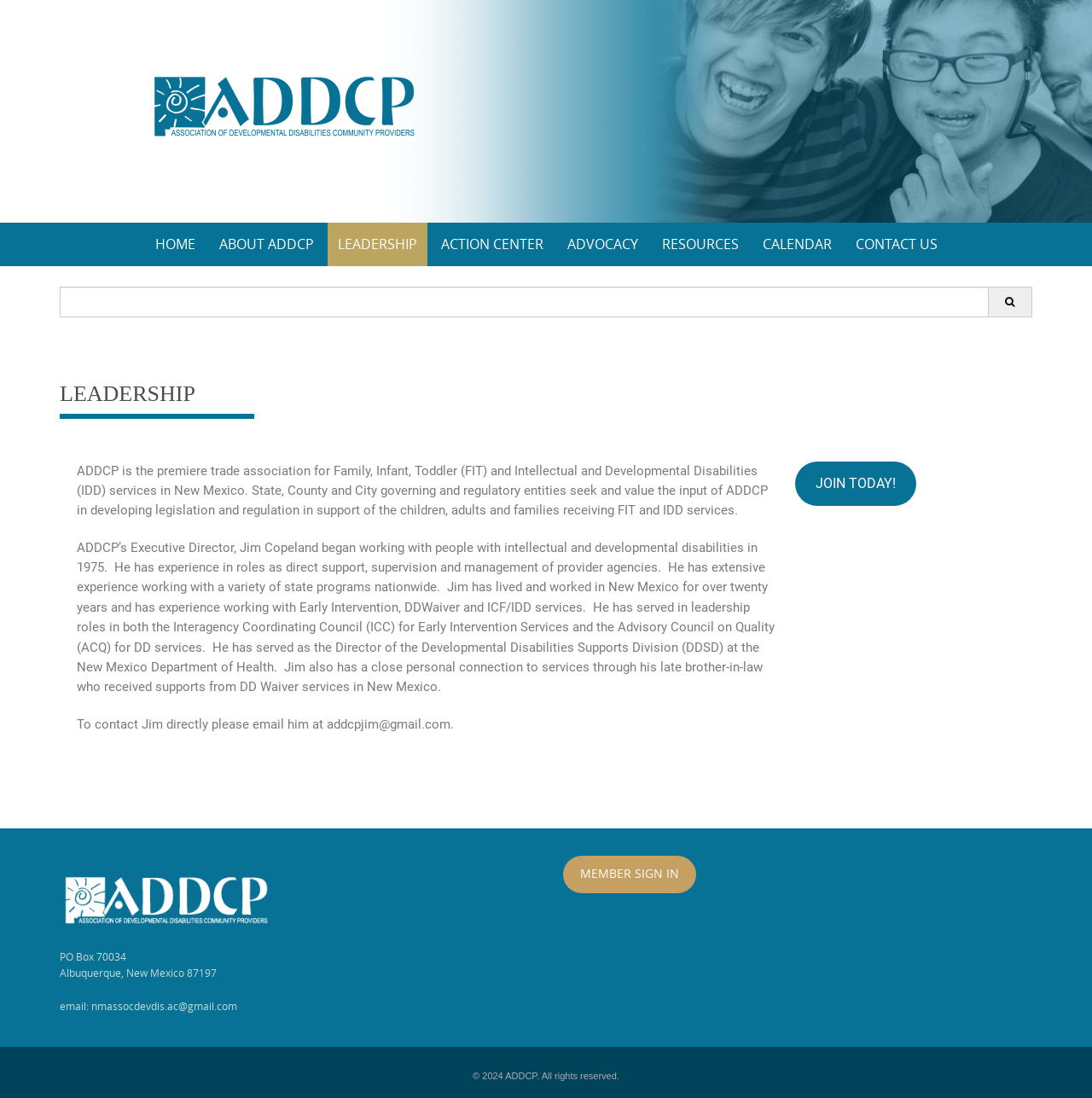Please determine the bounding box coordinates of the element's region to click in order to carry out the following instruction: "go to home page". The coordinates should be four float numbers between 0 and 1, i.e., [left, top, right, bottom].

[0.132, 0.202, 0.188, 0.242]